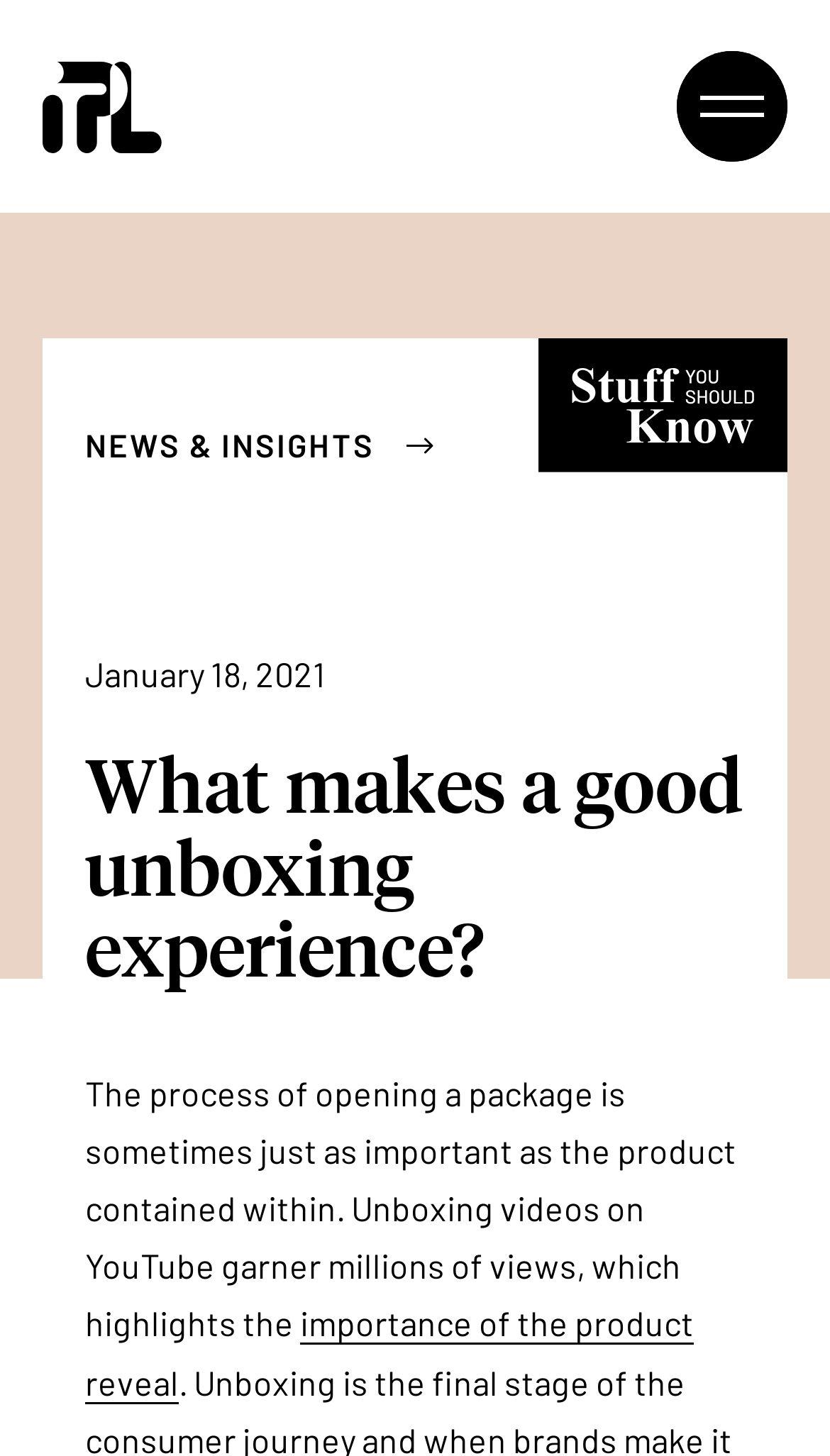Determine the bounding box for the UI element as described: "importance of the product reveal". The coordinates should be represented as four float numbers between 0 and 1, formatted as [left, top, right, bottom].

[0.103, 0.895, 0.836, 0.962]